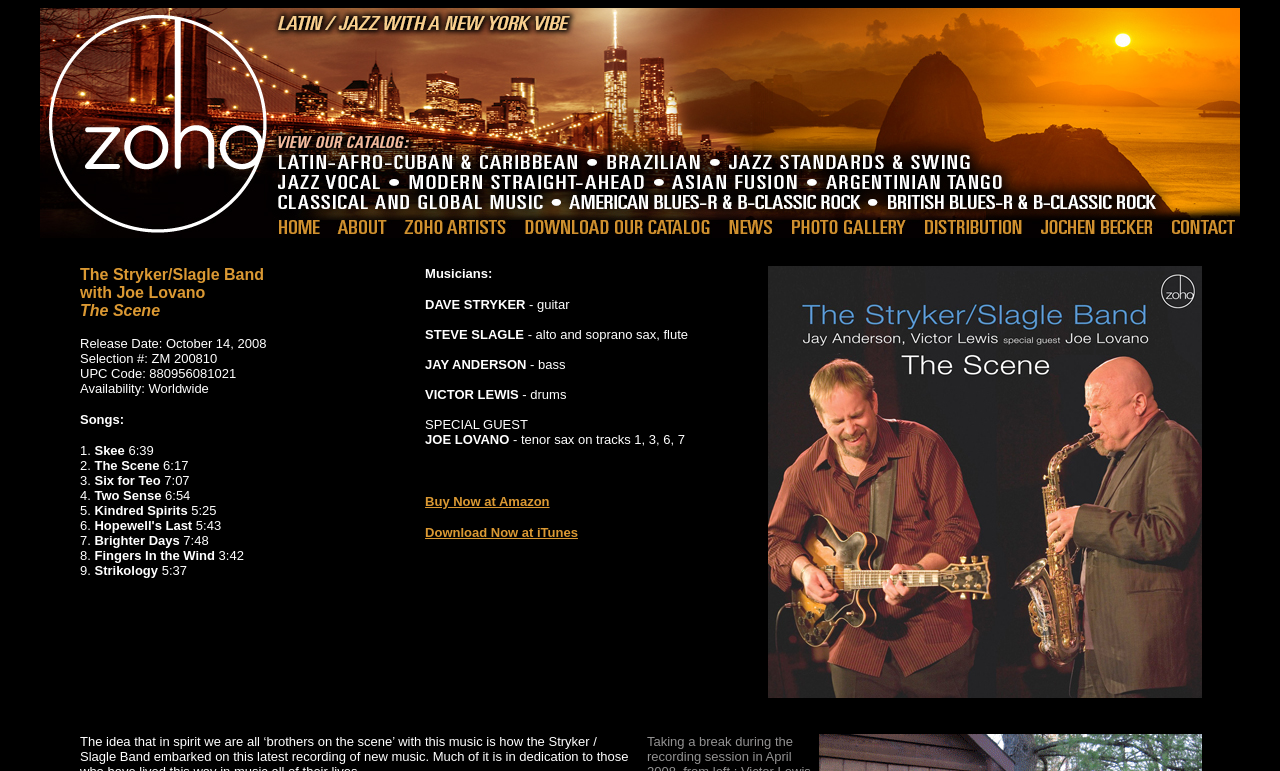What is the name of the album?
Using the details shown in the screenshot, provide a comprehensive answer to the question.

The question asks for the name of the album. By looking at the webpage, we can see that the album information is presented in a table format. The first row of the table contains the album title, which is 'The Scene'. Therefore, the answer is 'The Scene'.